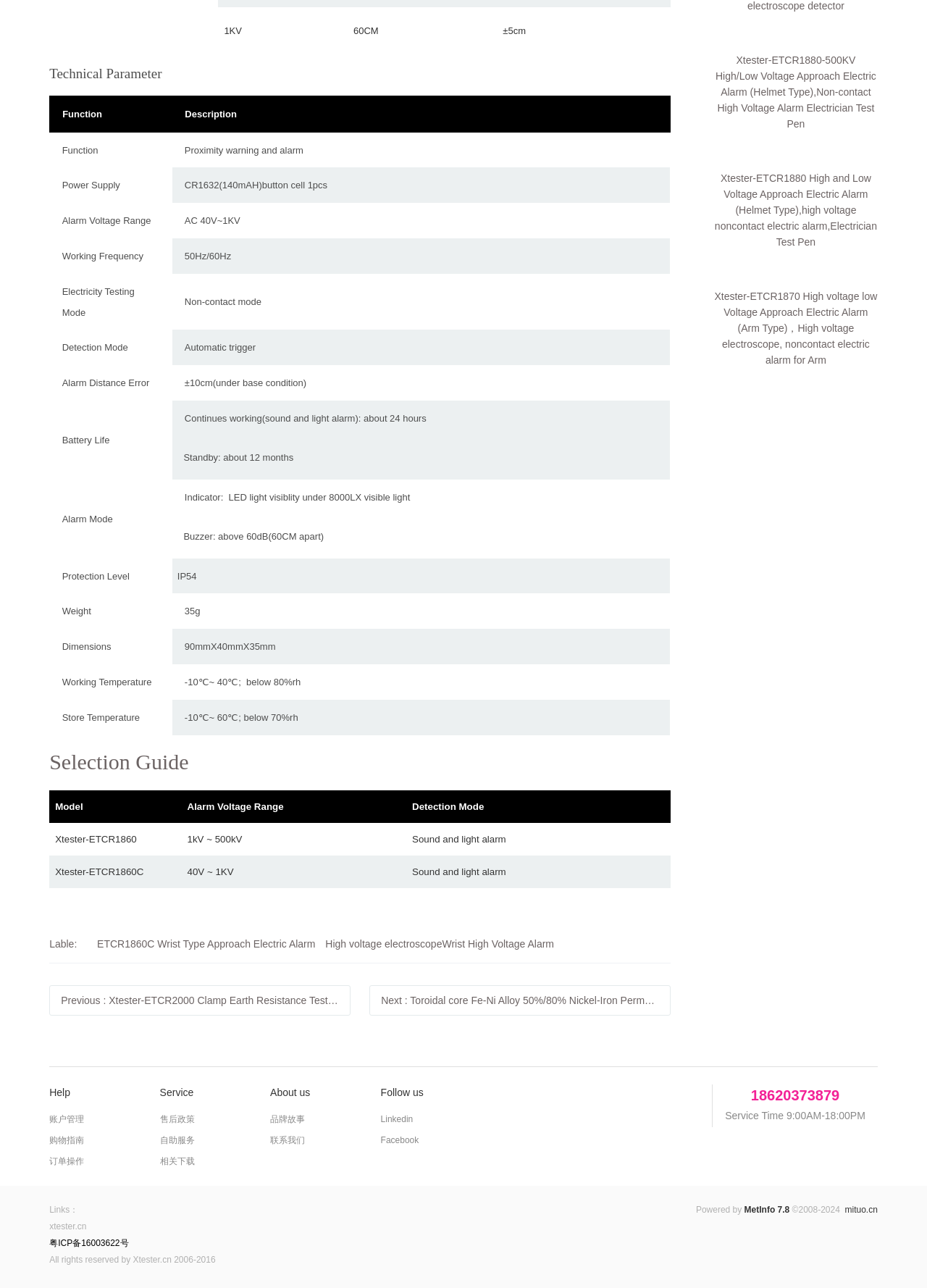What is the function of the device described in the technical parameter table?
Please provide a detailed and comprehensive answer to the question.

Based on the technical parameter table, the function of the device is described as 'Proximity warning and alarm', which is mentioned in the second row of the table.